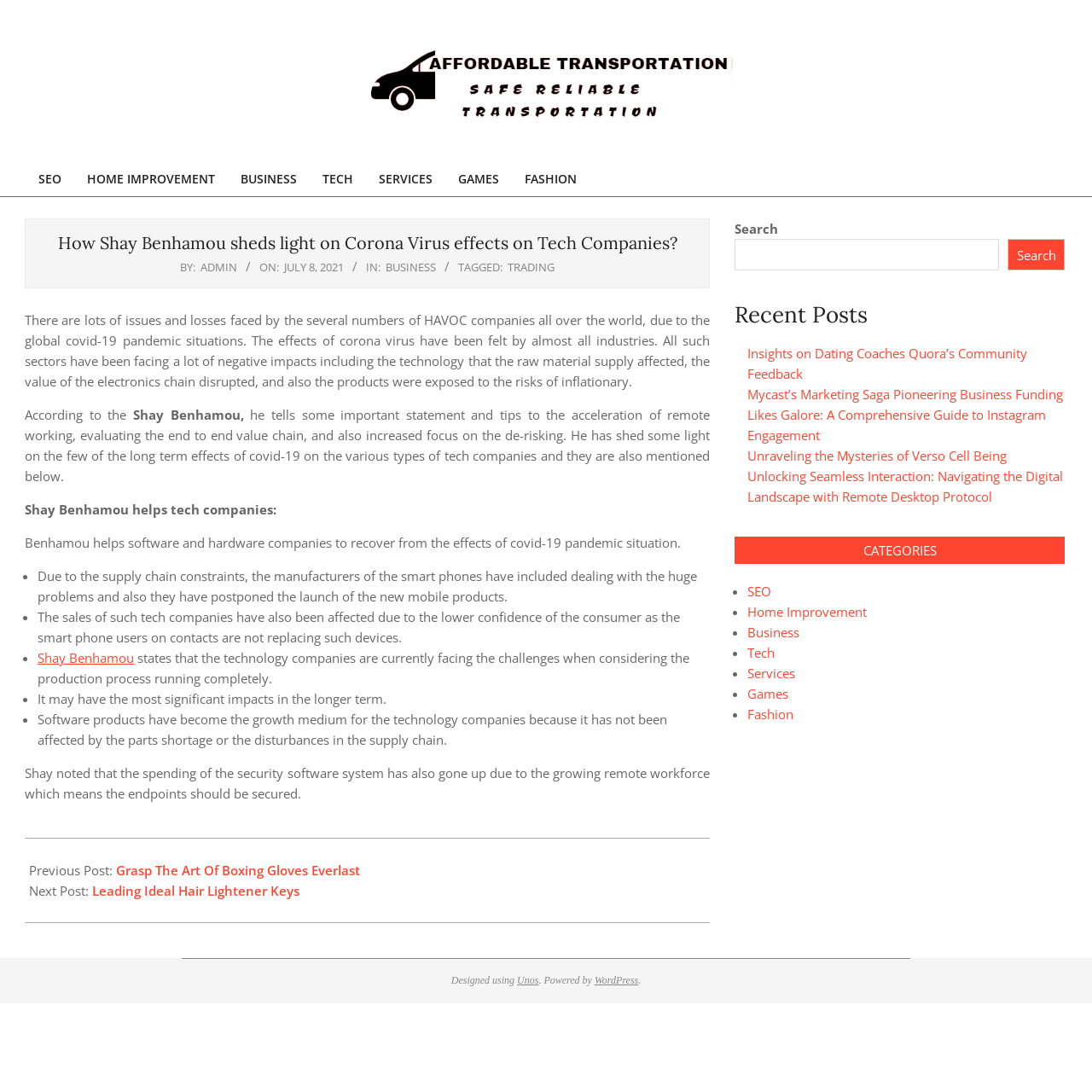Give a full account of the webpage's elements and their arrangement.

This webpage is about Shay Benhamou's insights on the effects of the Corona Virus on tech companies. At the top, there is a logo and a primary navigation menu with links to various categories such as SEO, Home Improvement, Business, Tech, Services, Games, and Fashion. Below the navigation menu, there is a main section with a heading that reads "How Shay Benhamou sheds light on Corona Virus effects on Tech Companies?" followed by the author's name and the date of publication.

The main content of the article is divided into several paragraphs, with bullet points listing the ways Shay Benhamou helps tech companies recover from the effects of the pandemic. The article discusses how the pandemic has affected the tech industry, including supply chain constraints, postponed product launches, and decreased consumer confidence.

On the right side of the page, there is a complementary section with a search bar, a list of recent posts, and a list of categories. The recent posts section displays links to several articles, including "Insights on Dating Coaches Quora’s Community Feedback" and "Unlocking Seamless Interaction: Navigating the Digital Landscape with Remote Desktop Protocol". The categories section lists the same categories as the primary navigation menu, with links to each category.

At the bottom of the page, there is a footer section with a copyright notice and links to the website's designer and platform, Unos and WordPress, respectively.